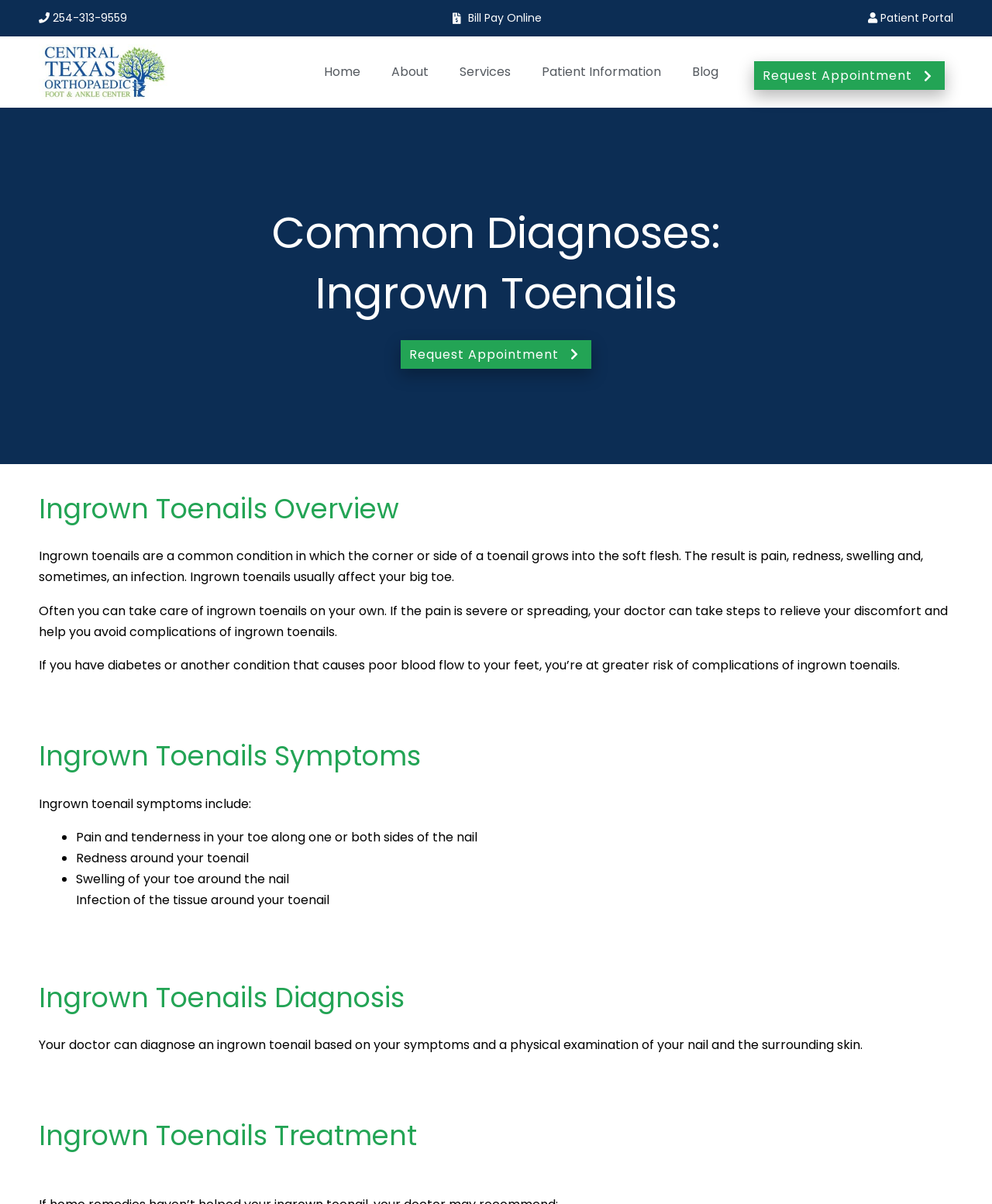Based on what you see in the screenshot, provide a thorough answer to this question: How can ingrown toenails be diagnosed?

I found the answer by looking at the section 'Ingrown Toenails Diagnosis' which states that a doctor can diagnose an ingrown toenail based on symptoms and a physical examination of the nail and surrounding skin.